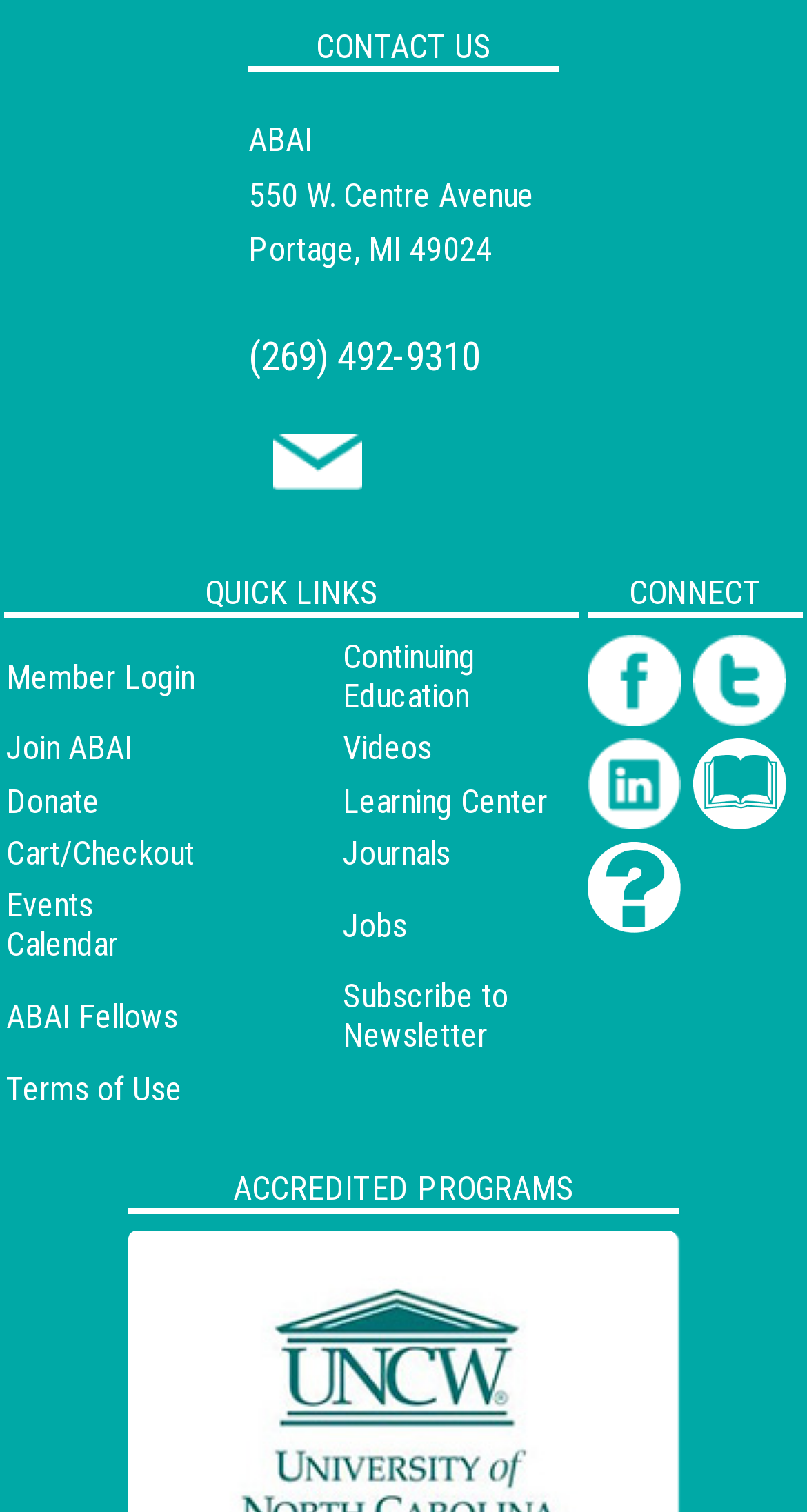Locate the bounding box of the UI element described in the following text: "Terms of Use".

[0.008, 0.707, 0.226, 0.733]